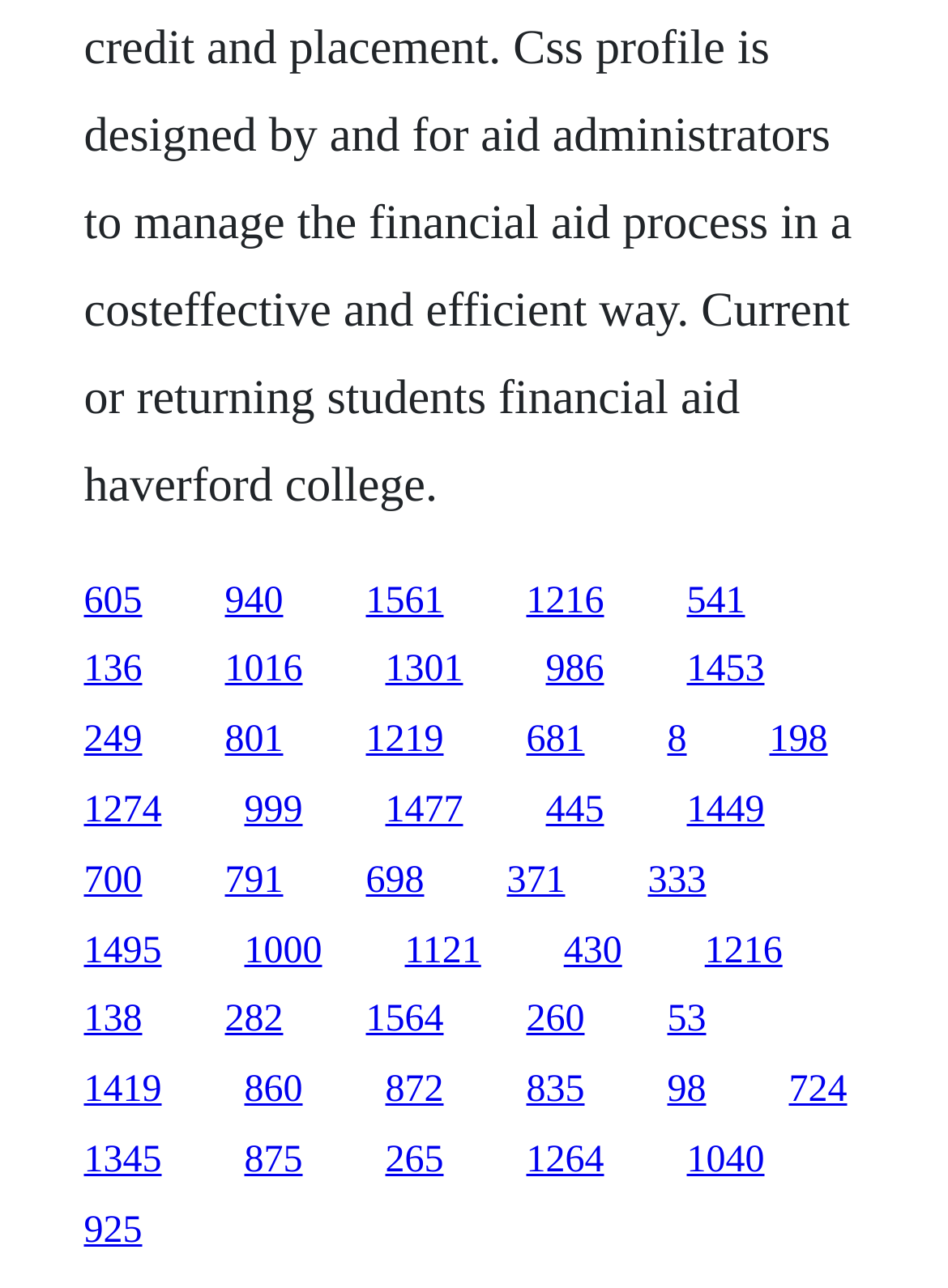Locate the bounding box coordinates of the area where you should click to accomplish the instruction: "View HR Payroll Software page".

None